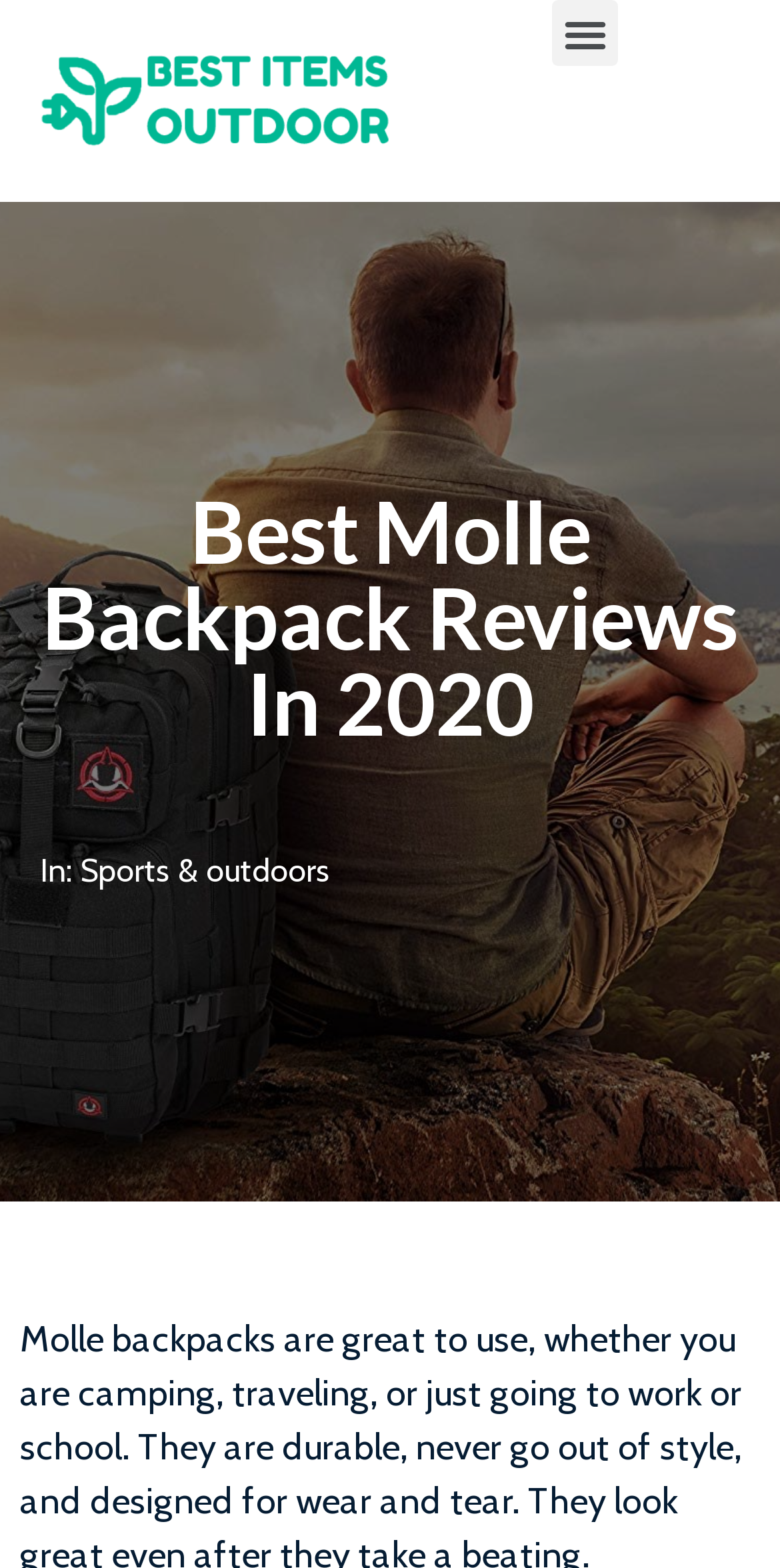How many menu toggle buttons are present on the webpage?
Craft a detailed and extensive response to the question.

There are two button elements with the description 'Menu Toggle', indicating that there are two menu toggle buttons present on the webpage.